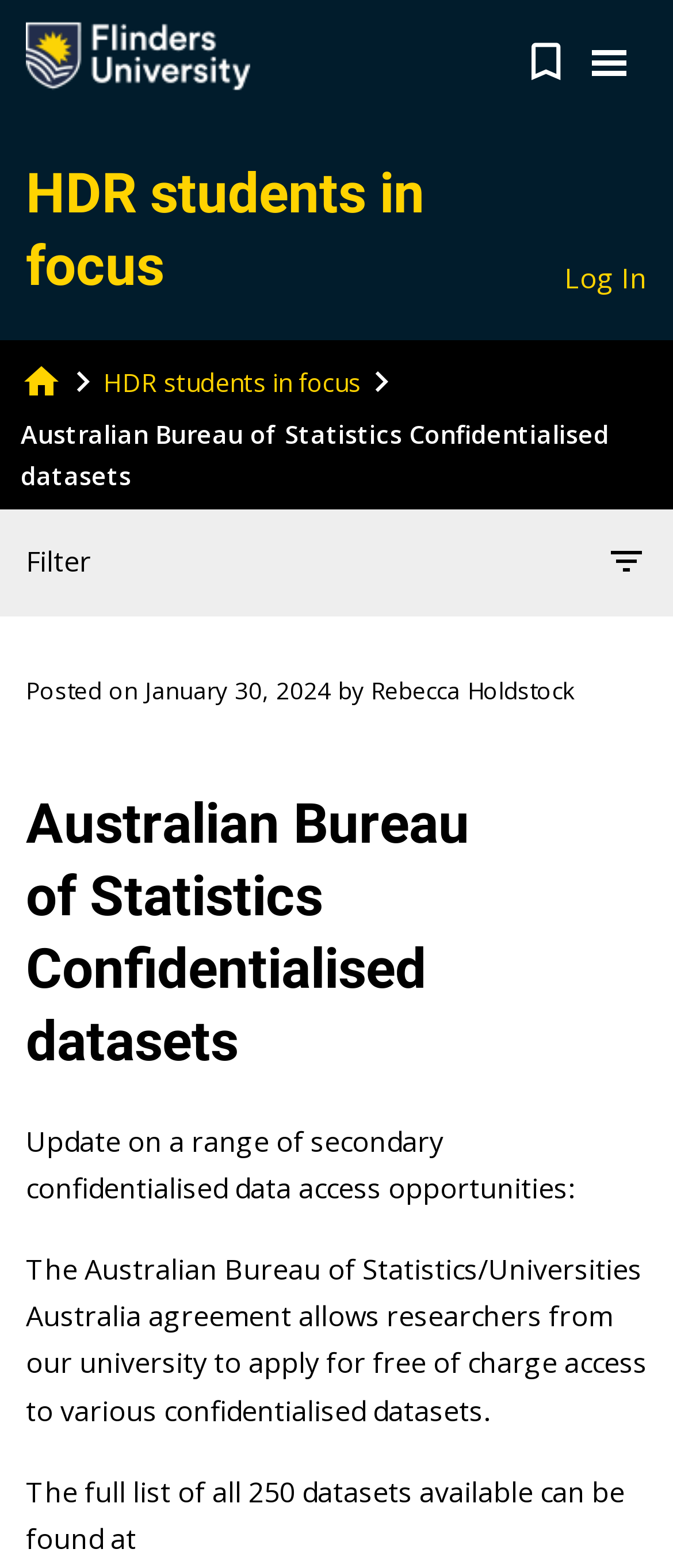Predict the bounding box of the UI element based on this description: "Rebecca Holdstock".

[0.551, 0.429, 0.854, 0.45]